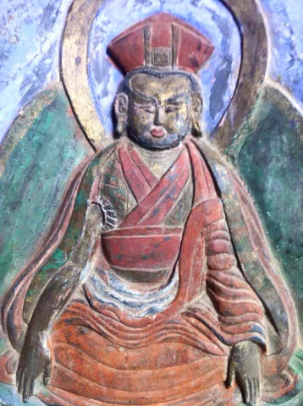Illustrate the scene in the image with a detailed description.

This image depicts Gyaldakpa, a significant figure in Tibetan Buddhism, as represented in a sculptural form. Gyaldakpa, associated with Gyaldak Rinpoche’s Monastery, Druk Tashi Cholkhor Dechen Ling in Eastern Tibet, is portrayed seated with a serene expression, adorned in traditional garments that signify his spiritual status. His intricate attire includes layered robes with vibrant colors, reflecting the rich artistic traditions of Tibetan thangka painting and sculpture. The backdrop hints at the monastery's revered environment, emphasizing its historical and cultural importance despite its destruction in 1959, followed by reconstruction. This image serves as a visual connection to the enduring legacy of Gyaldak Rinpoche, who has played a pivotal role in preserving Tibetan Buddhist practices and teachings.